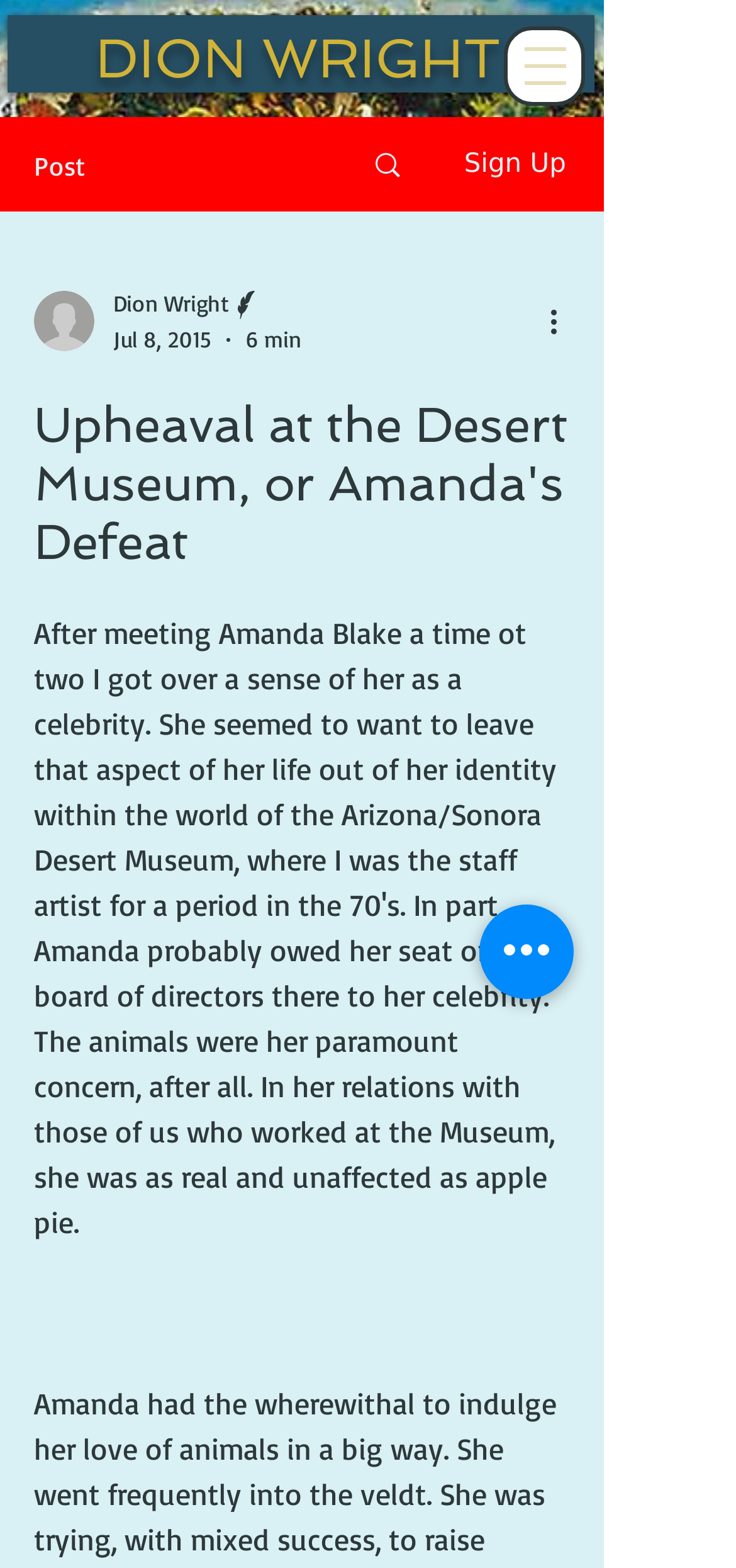Answer the question below using just one word or a short phrase: 
What is the purpose of the 'More actions' button?

To show more options